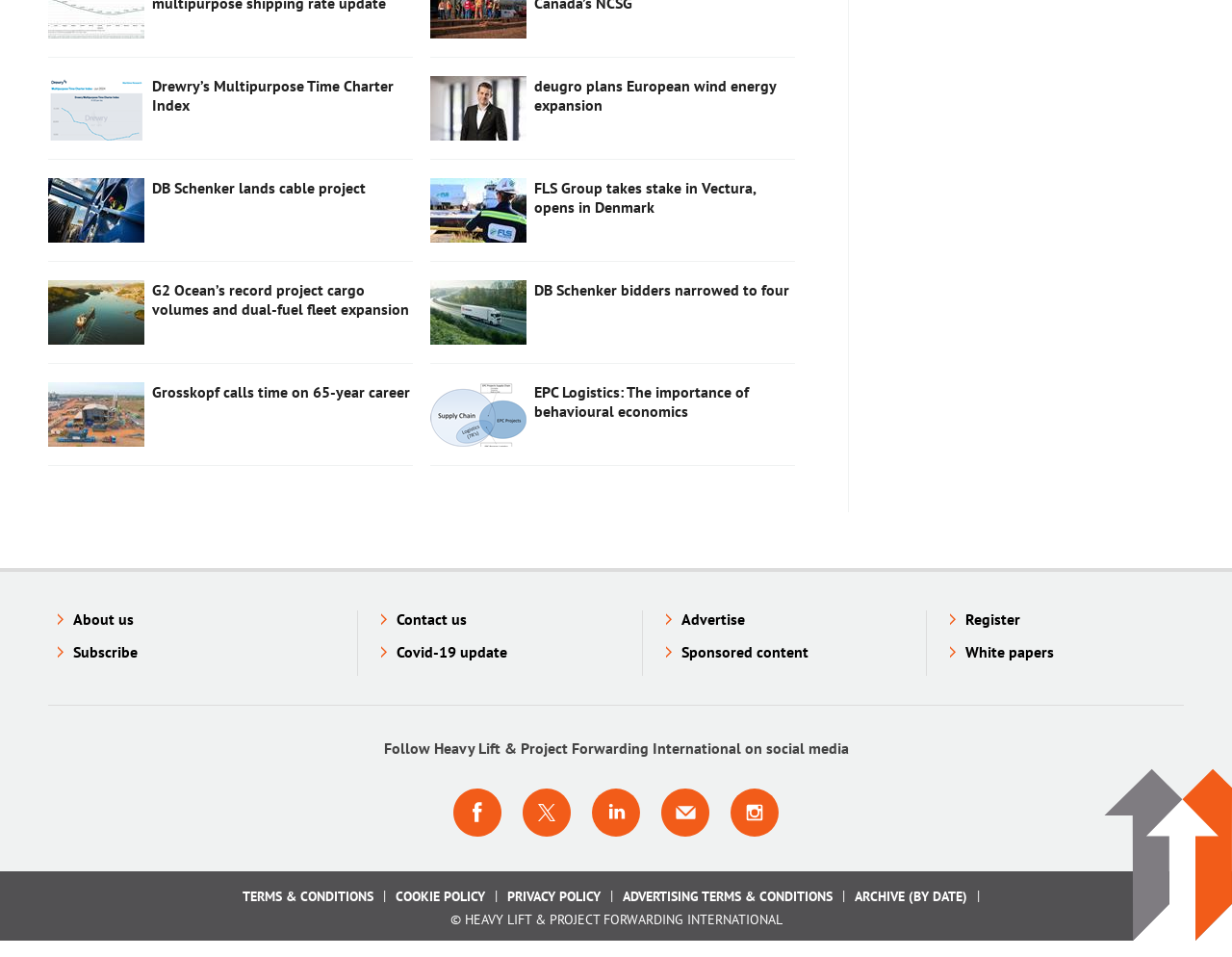What is the copyright information? Examine the screenshot and reply using just one word or a brief phrase.

© HEAVY LIFT & PROJECT FORWARDING INTERNATIONAL